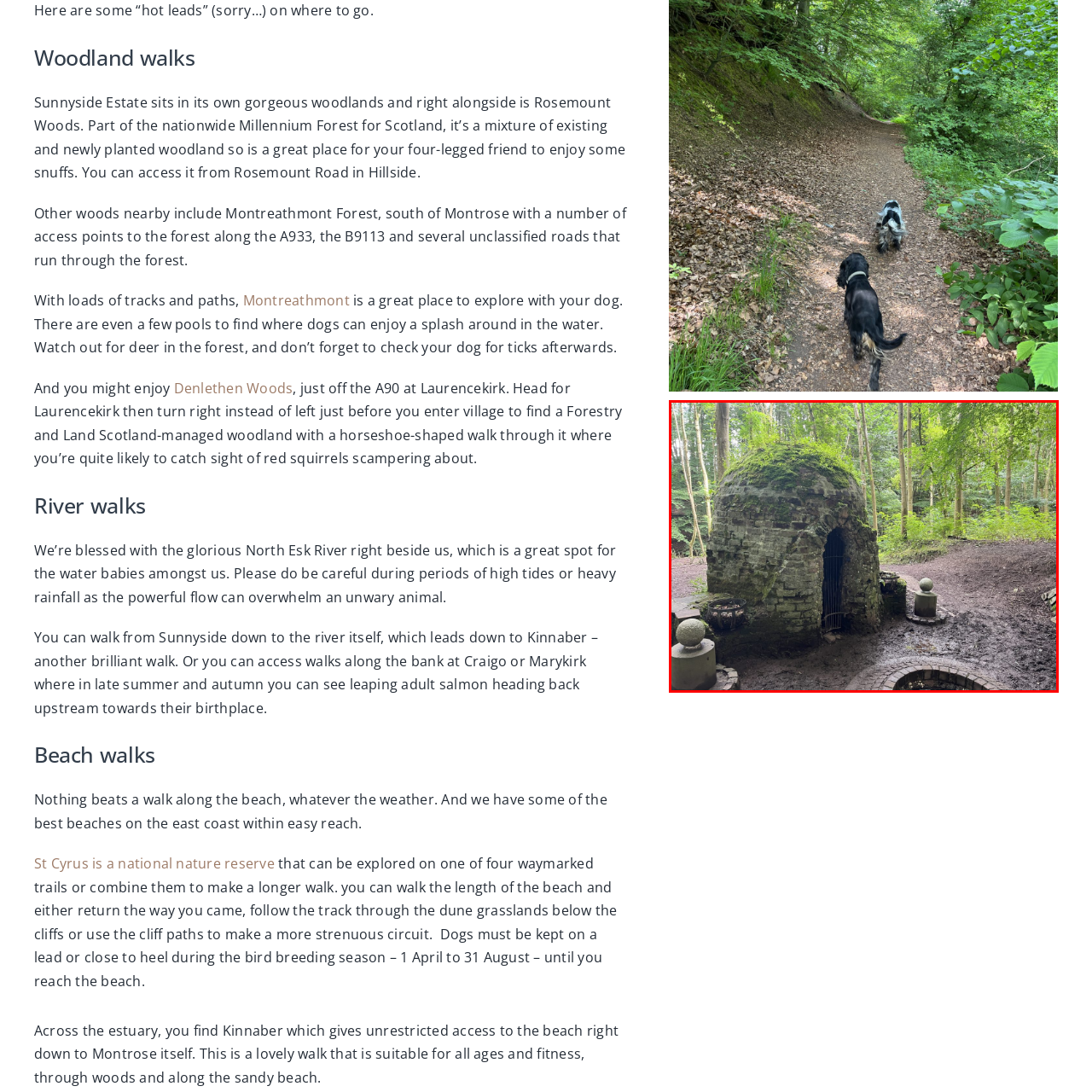What type of activities are popular in nearby areas?
View the portion of the image encircled by the red bounding box and give a one-word or short phrase answer.

Leisurely walks